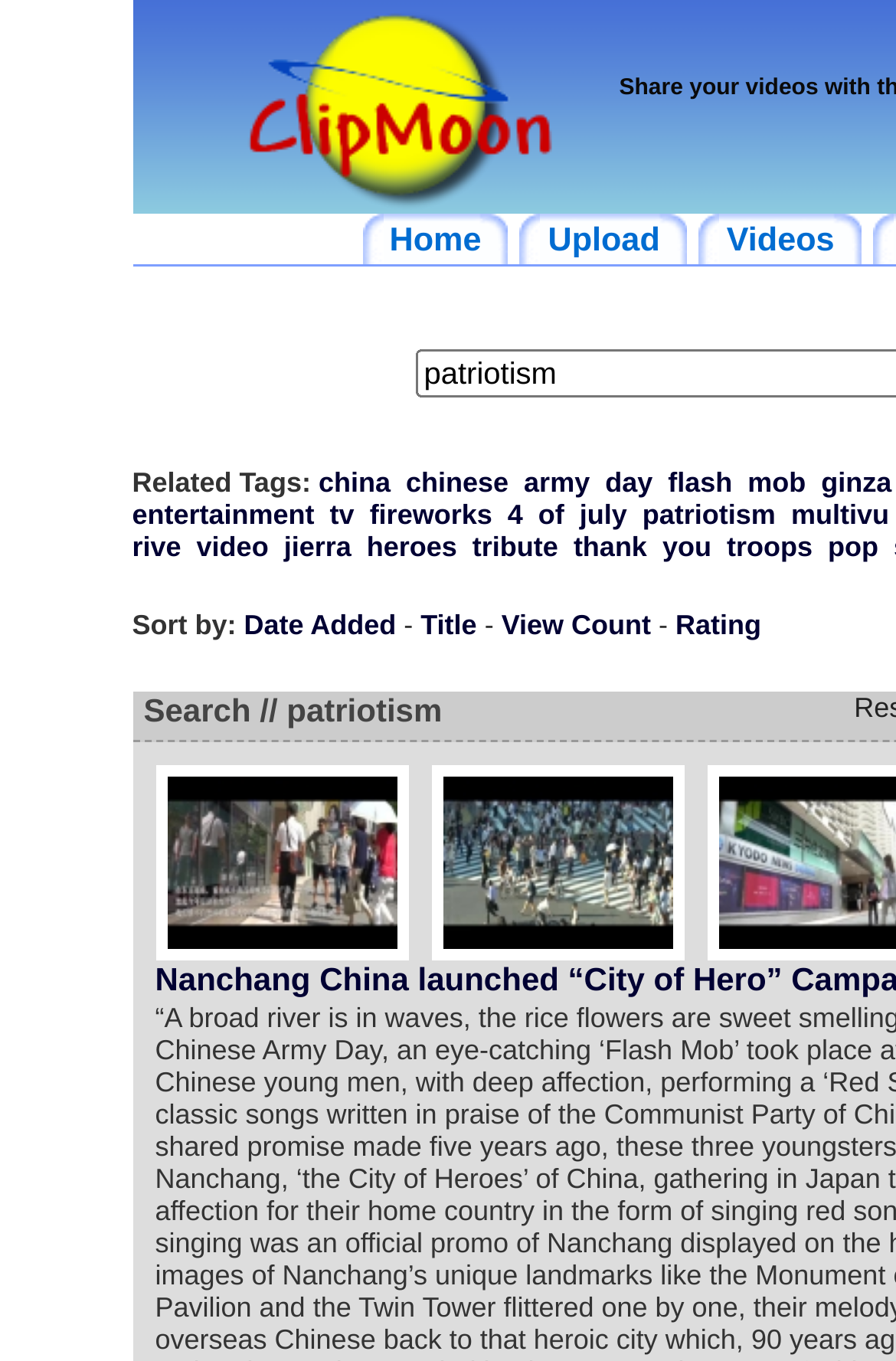Identify the bounding box coordinates of the clickable region required to complete the instruction: "Click on the 'china' link". The coordinates should be given as four float numbers within the range of 0 and 1, i.e., [left, top, right, bottom].

[0.355, 0.343, 0.436, 0.366]